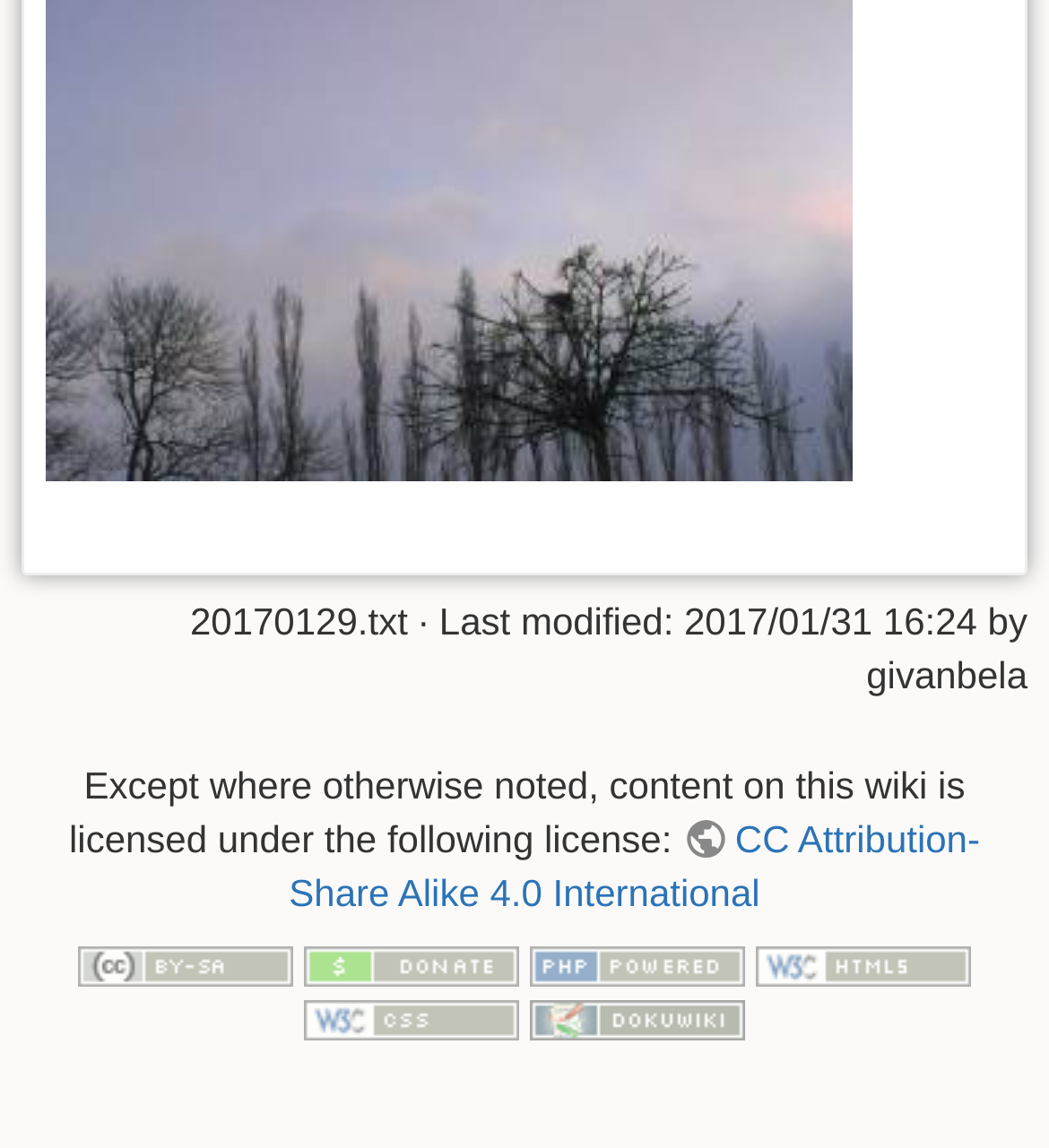What is the name of the wiki engine?
Kindly offer a comprehensive and detailed response to the question.

The webpage shows a link with the text 'Driven by DokuWiki', which indicates that the wiki engine used is DokuWiki.